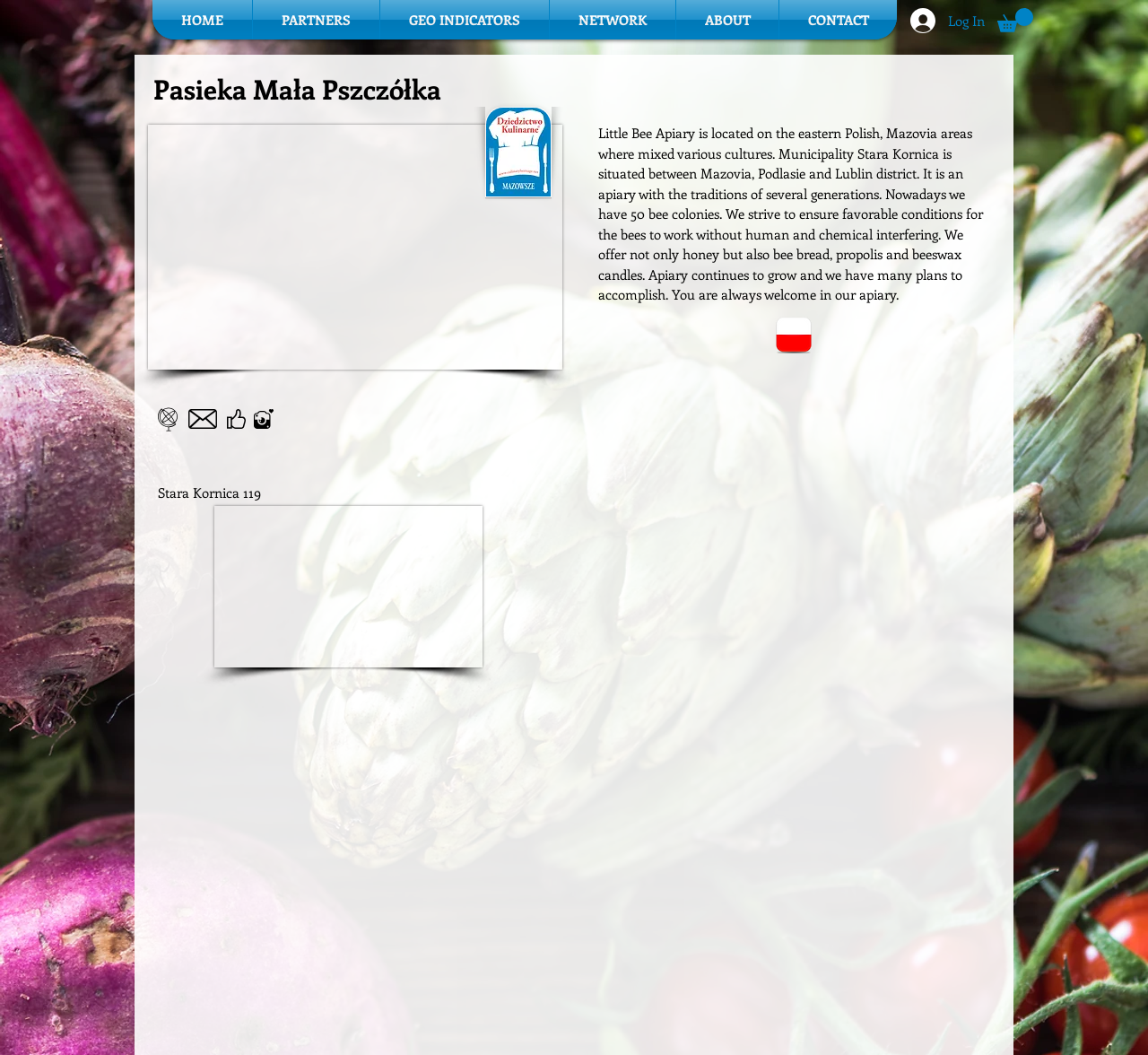Please find the bounding box coordinates of the element that needs to be clicked to perform the following instruction: "Click on the Mazovia link". The bounding box coordinates should be four float numbers between 0 and 1, represented as [left, top, right, bottom].

[0.423, 0.101, 0.48, 0.187]